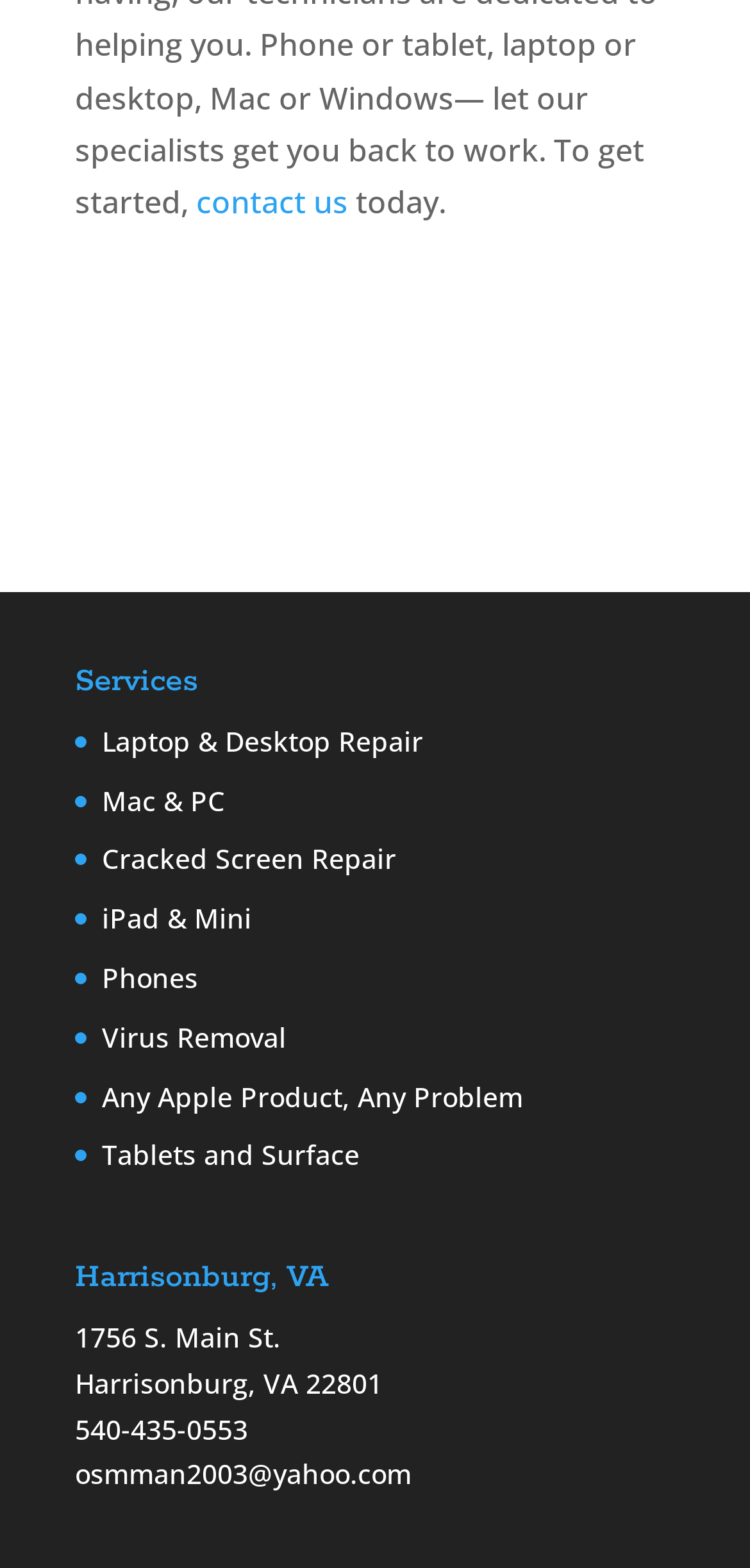Provide your answer in a single word or phrase: 
What type of devices do they repair?

Laptops, Desktops, Mac, PC, iPad, Phones, Tablets